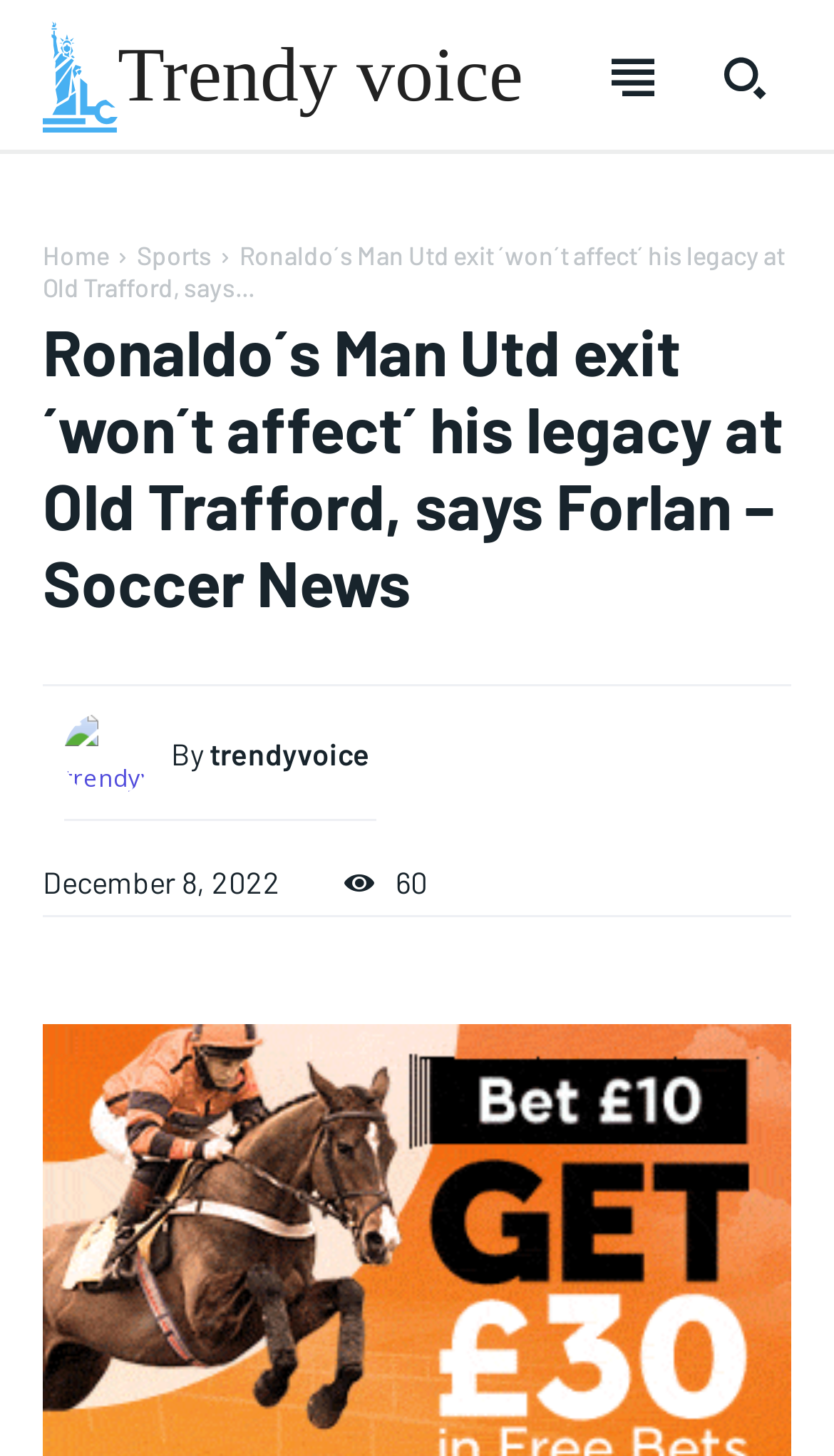Please give a succinct answer using a single word or phrase:
What is the date of the news article?

December 8, 2022